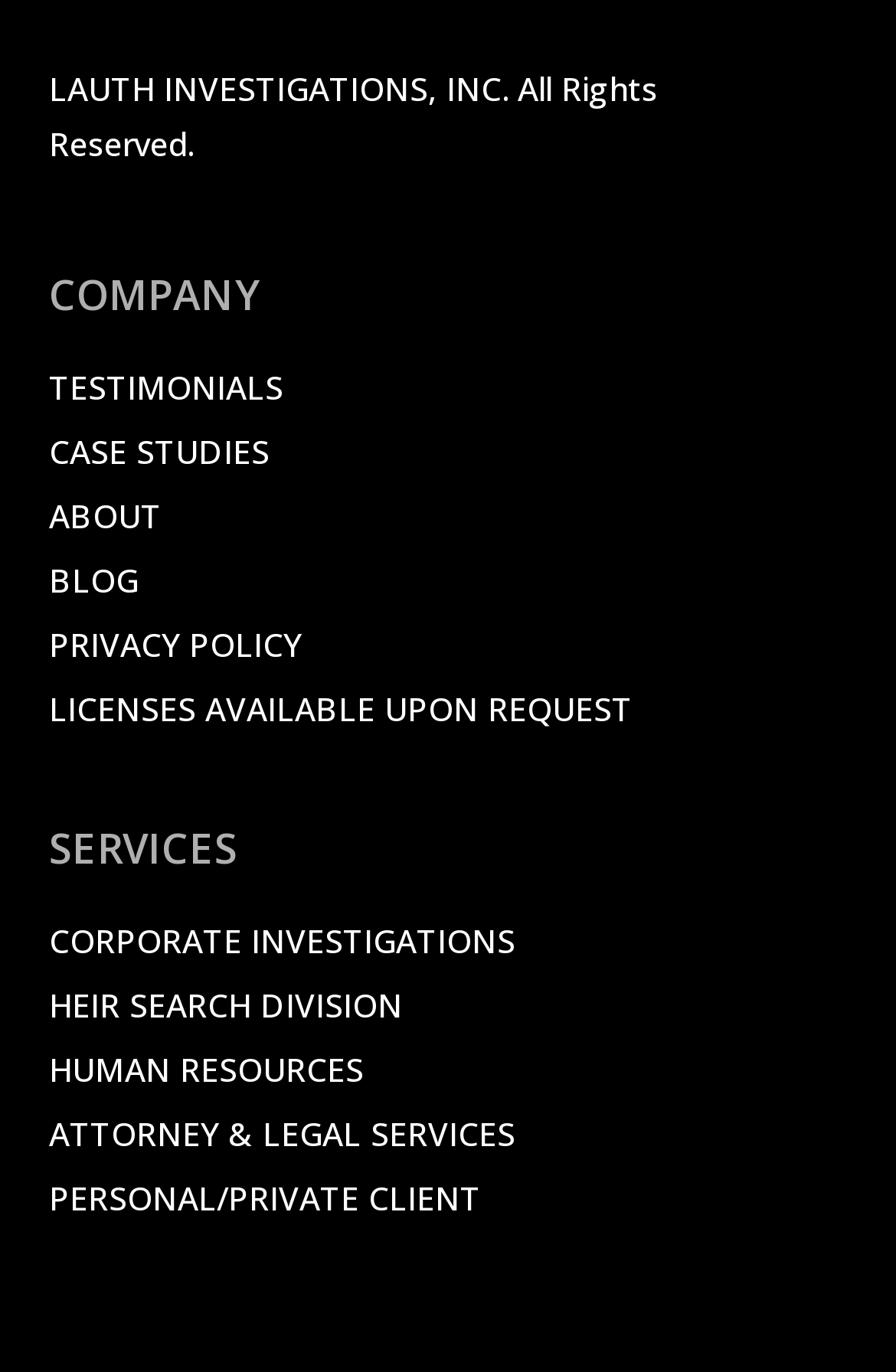How many links are in the top navigation?
Look at the image and provide a detailed response to the question.

The top navigation links are: 'TESTIMONIALS', 'CASE STUDIES', 'ABOUT', 'BLOG', and 'PRIVACY POLICY', which makes a total of 5 links.